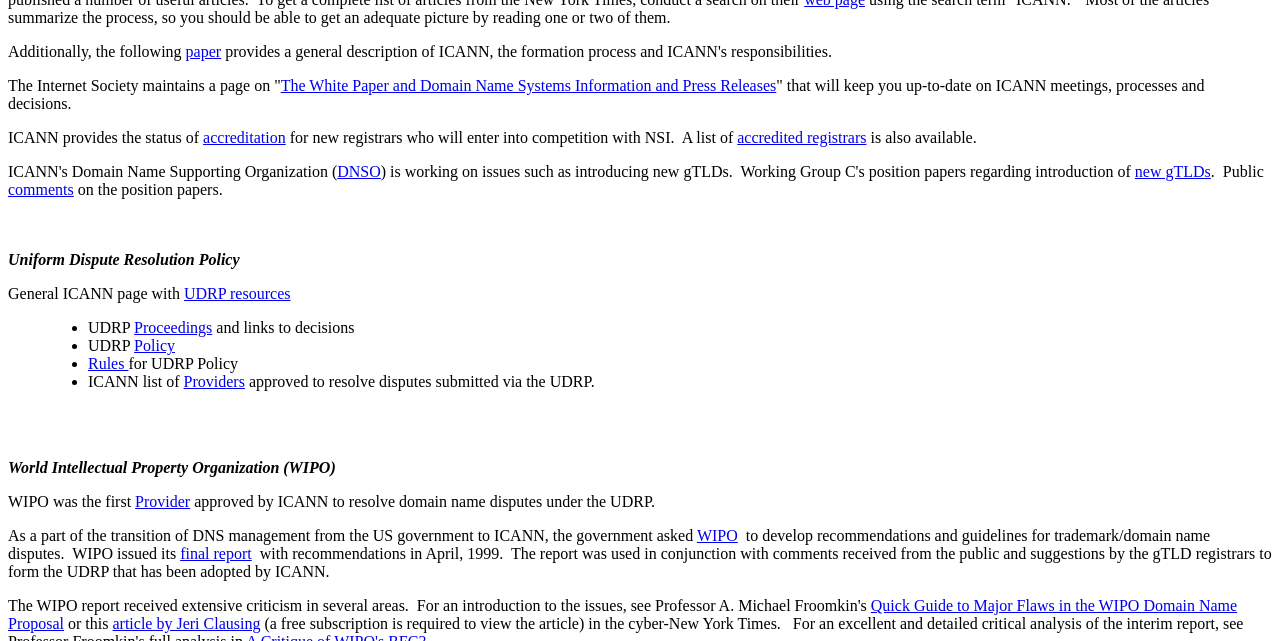Determine the bounding box for the HTML element described here: "accredited registrars". The coordinates should be given as [left, top, right, bottom] with each number being a float between 0 and 1.

[0.576, 0.201, 0.677, 0.228]